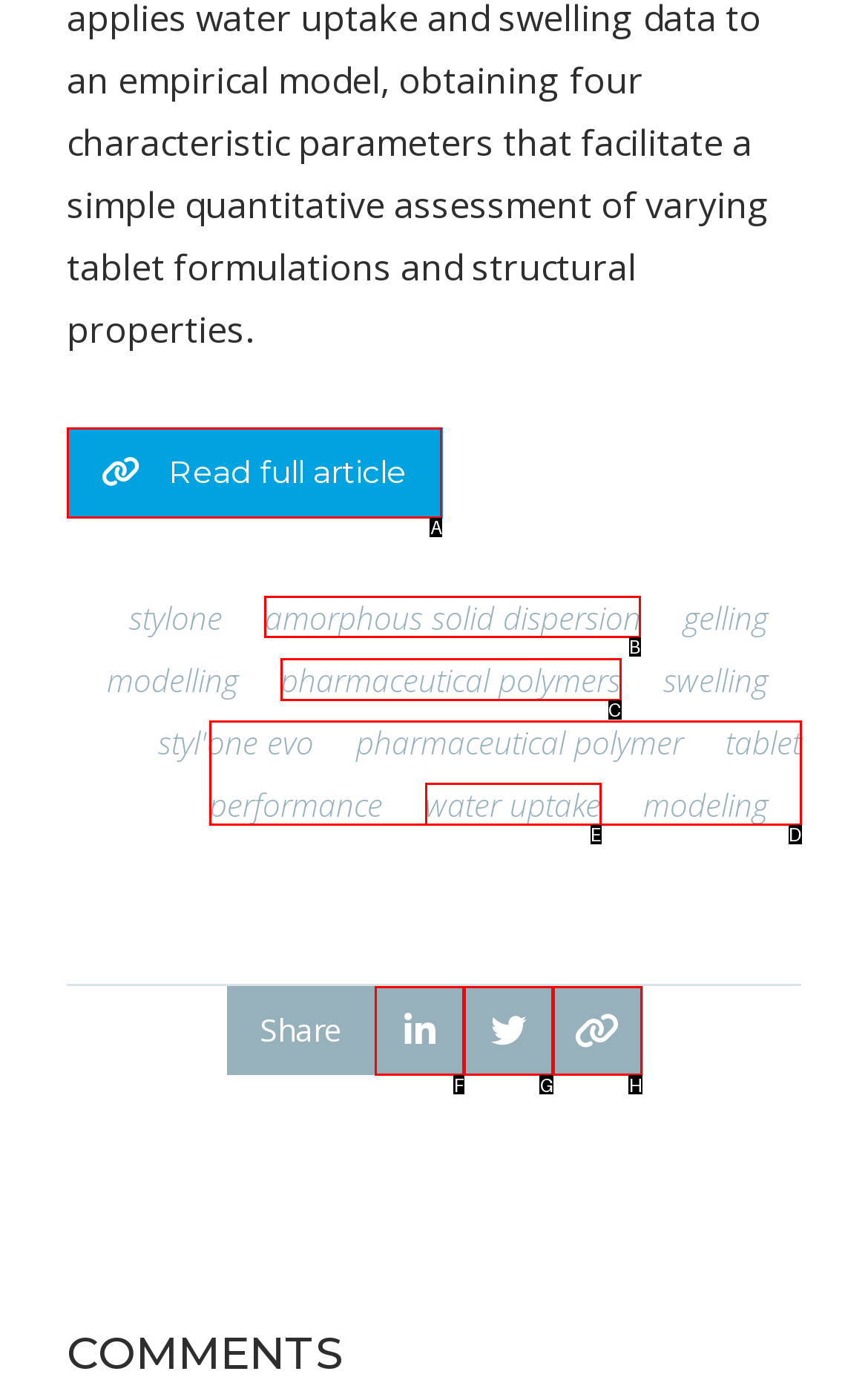Choose the letter of the UI element necessary for this task: Learn about amorphous solid dispersion
Answer with the correct letter.

B